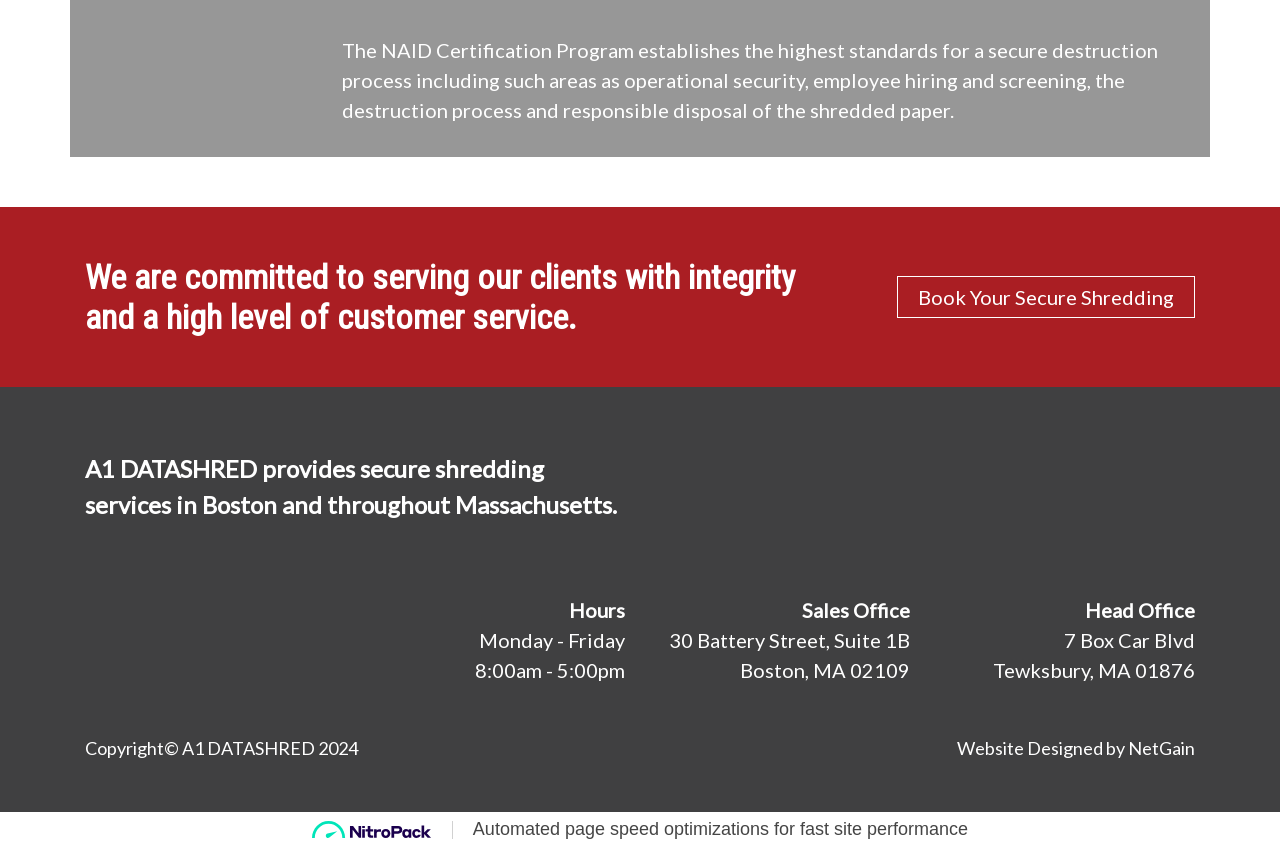Answer the question below with a single word or a brief phrase: 
What is the certification program mentioned on the webpage?

NAID Certification Program